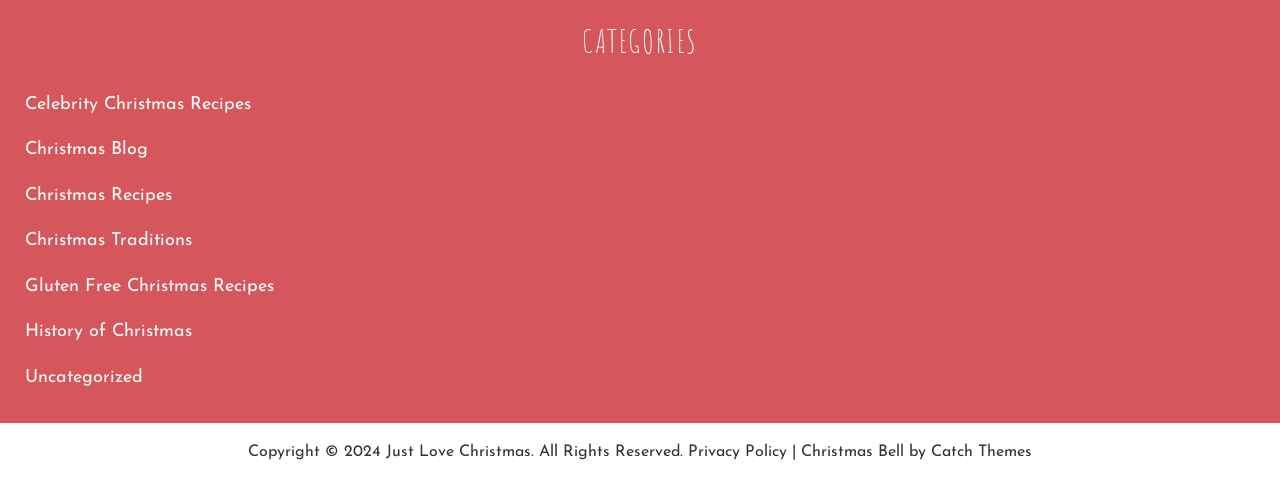What is the copyright year?
Using the image as a reference, answer with just one word or a short phrase.

2024